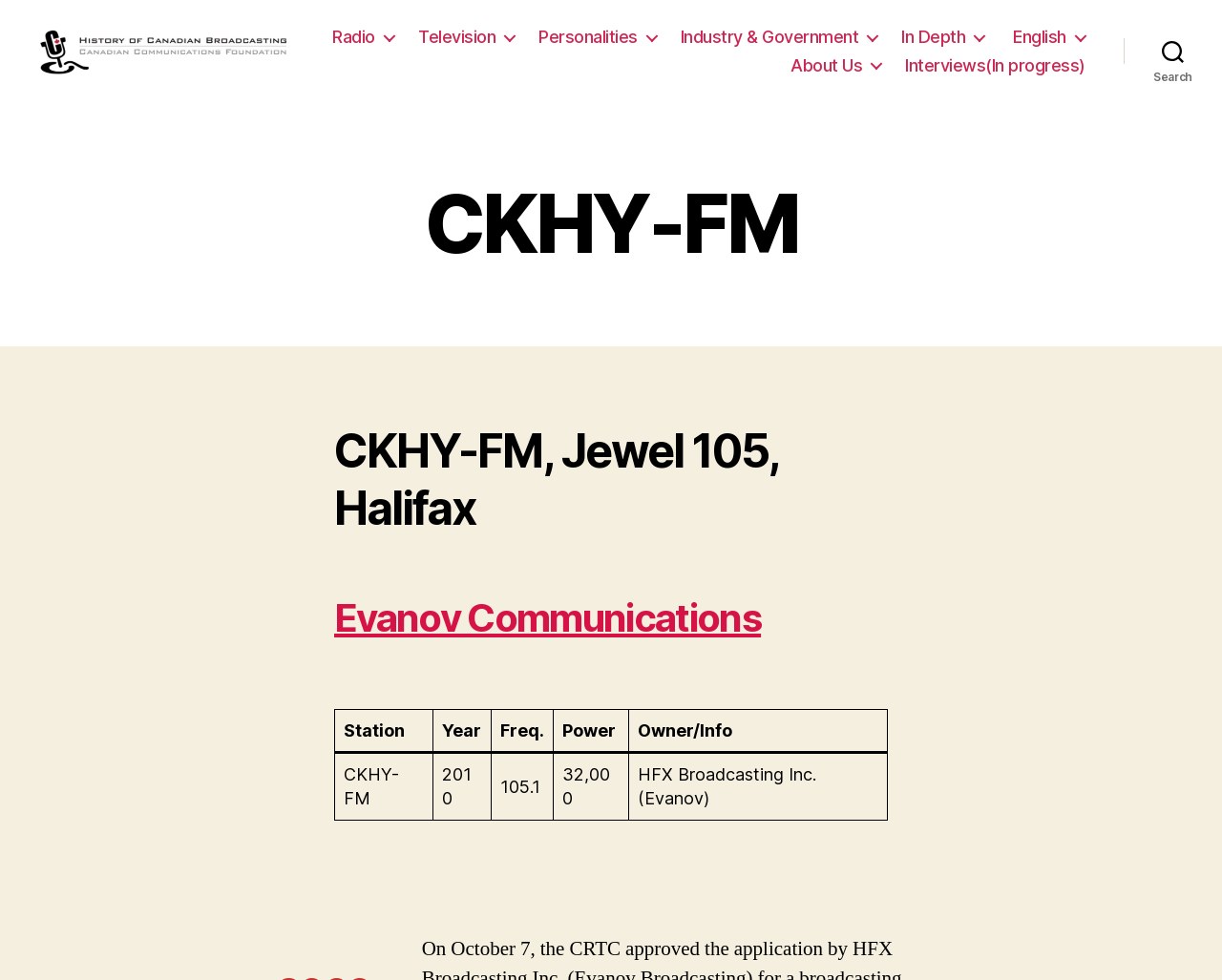Based on the element description: "Search", identify the UI element and provide its bounding box coordinates. Use four float numbers between 0 and 1, [left, top, right, bottom].

[0.92, 0.036, 1.0, 0.079]